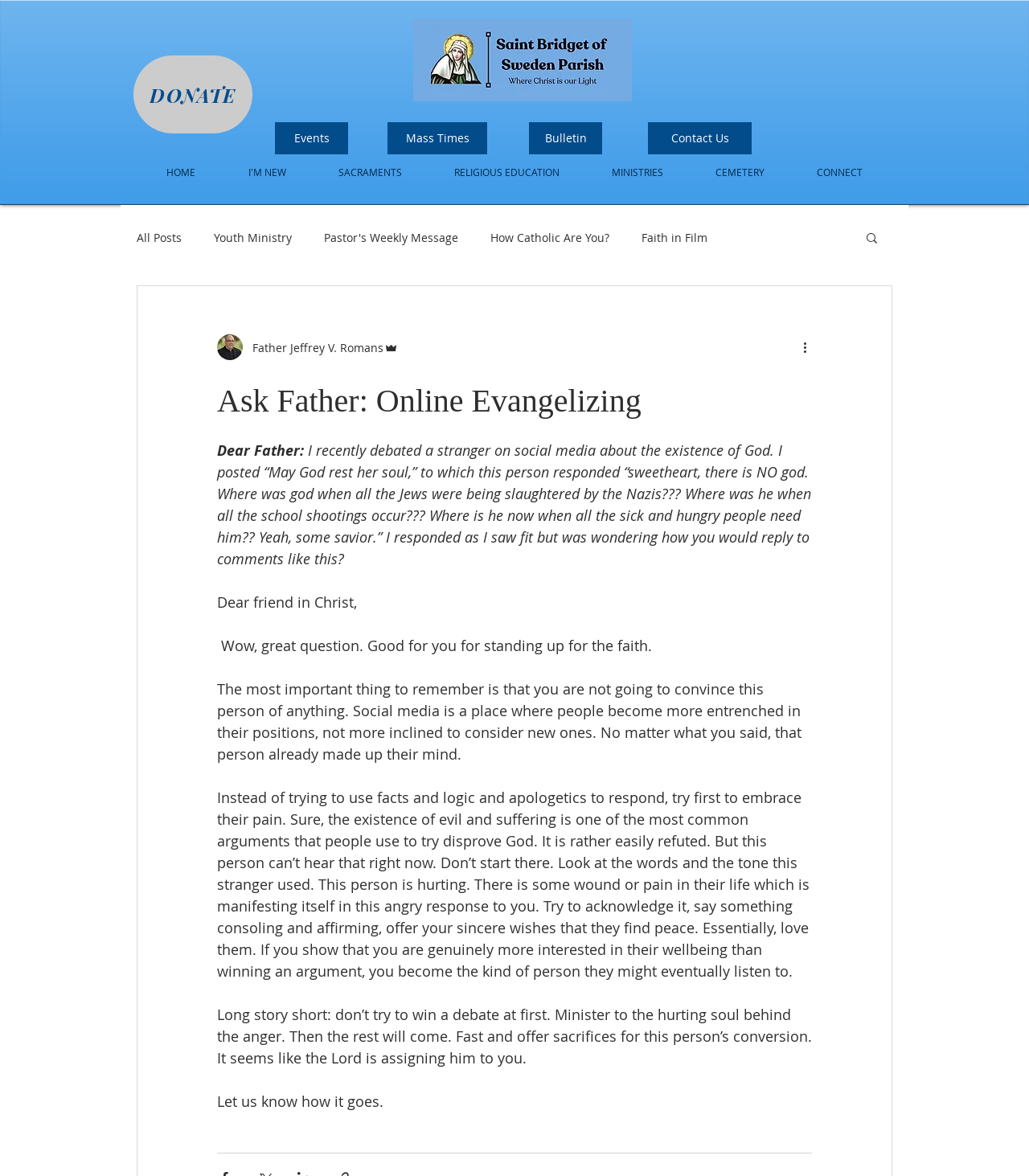Provide the bounding box coordinates of the HTML element described by the text: "Father Jeffrey V. Romans". The coordinates should be in the format [left, top, right, bottom] with values between 0 and 1.

[0.211, 0.284, 0.388, 0.306]